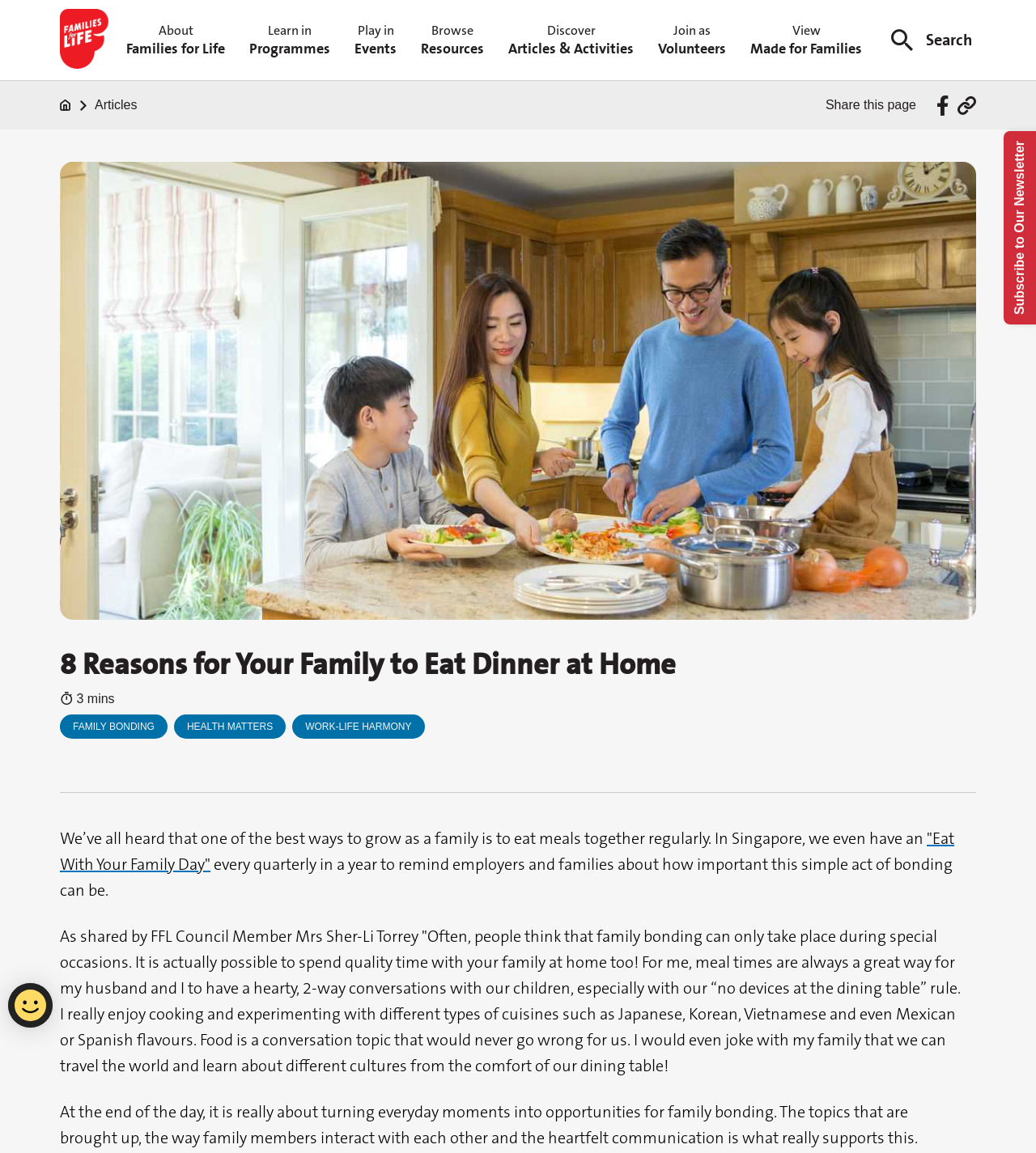What is the first reason listed for eating dinner at home?
Answer the question with just one word or phrase using the image.

FAMILY BONDING